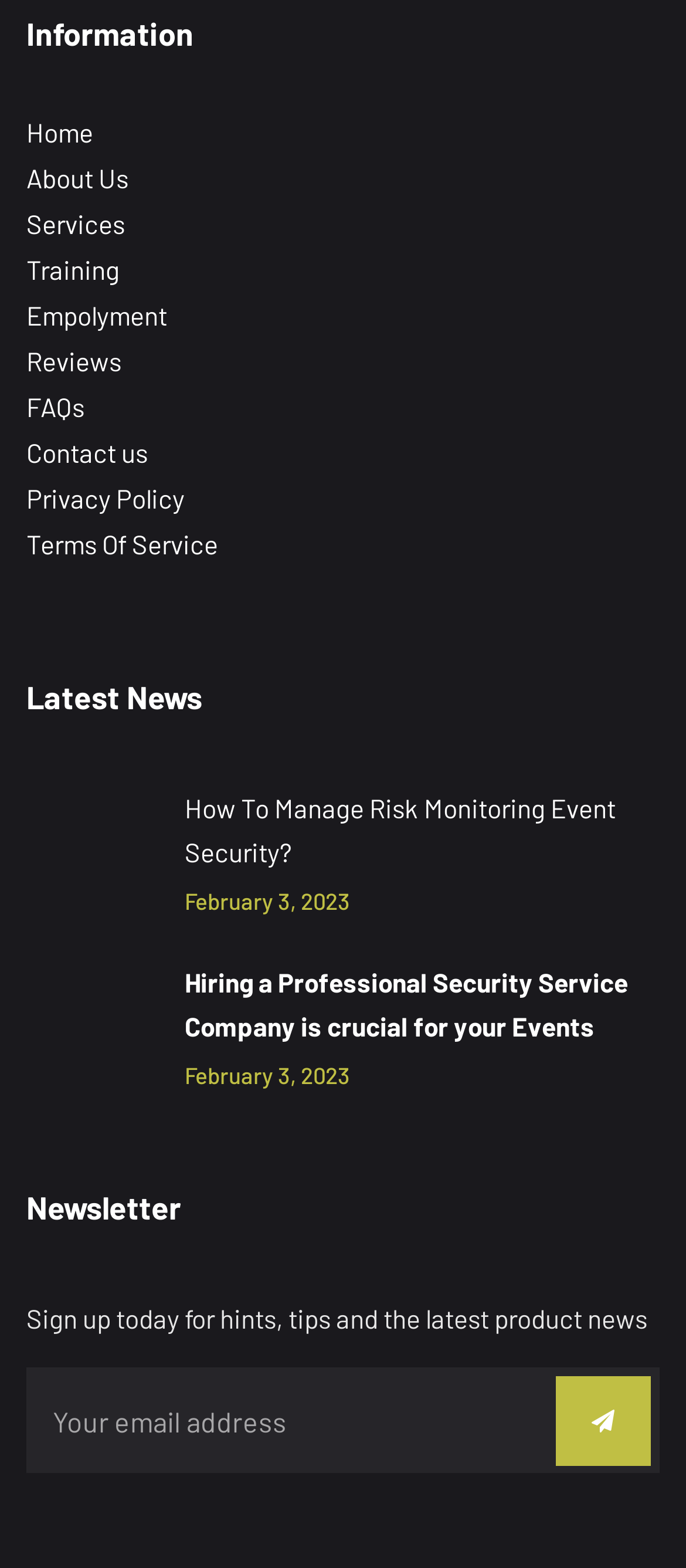What is the purpose of the textbox in the Newsletter section?
By examining the image, provide a one-word or phrase answer.

Enter email address